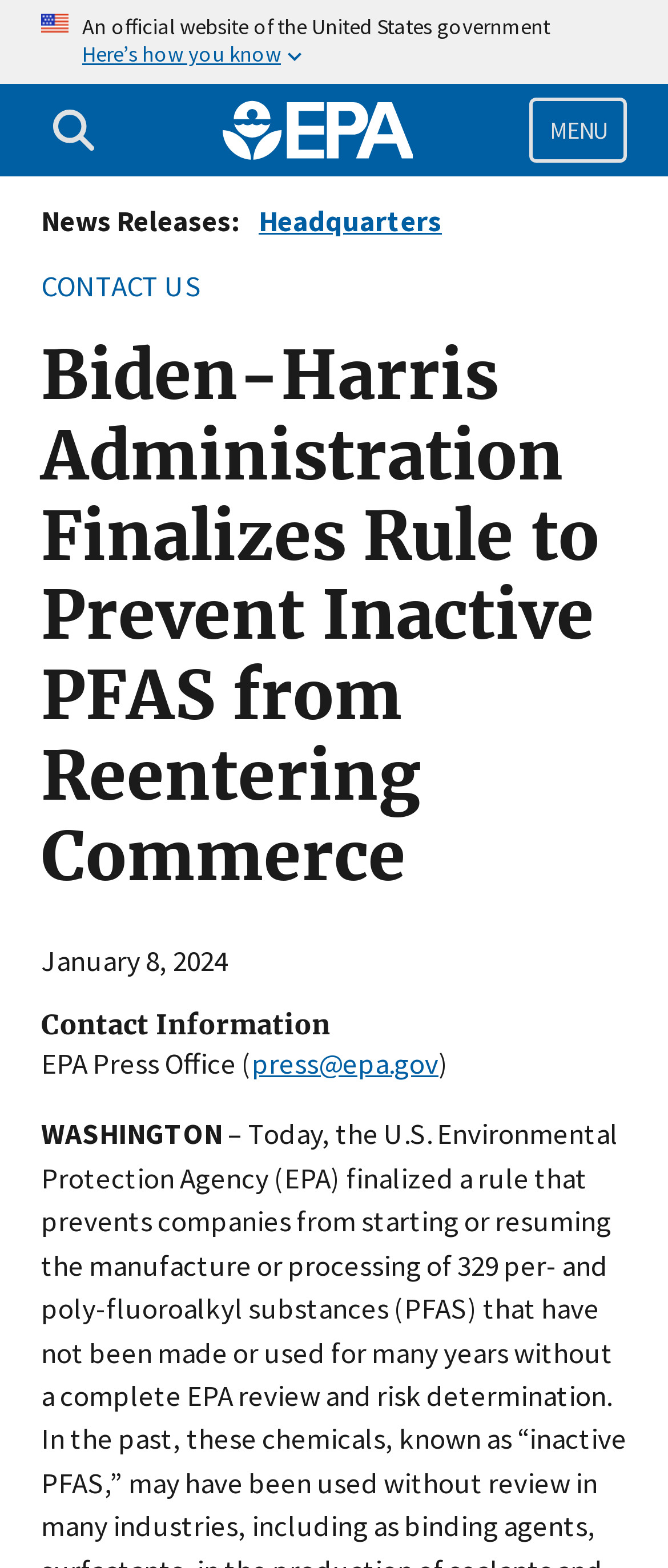What is the type of government website?
From the image, respond using a single word or phrase.

Official website of the United States government